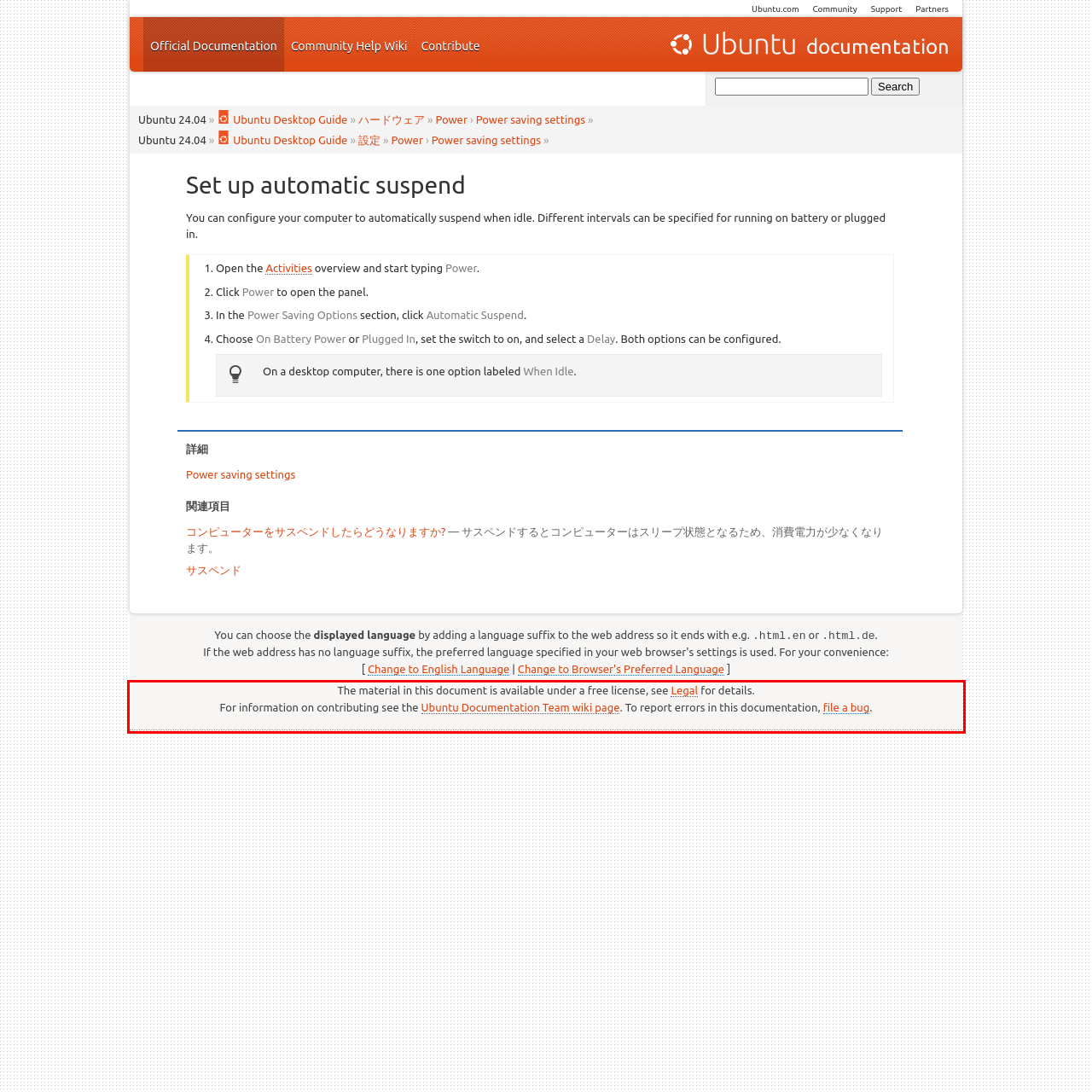You are provided with a screenshot of a webpage that includes a red bounding box. Extract and generate the text content found within the red bounding box.

The material in this document is available under a free license, see Legal for details. For information on contributing see the Ubuntu Documentation Team wiki page. To report errors in this documentation, file a bug.